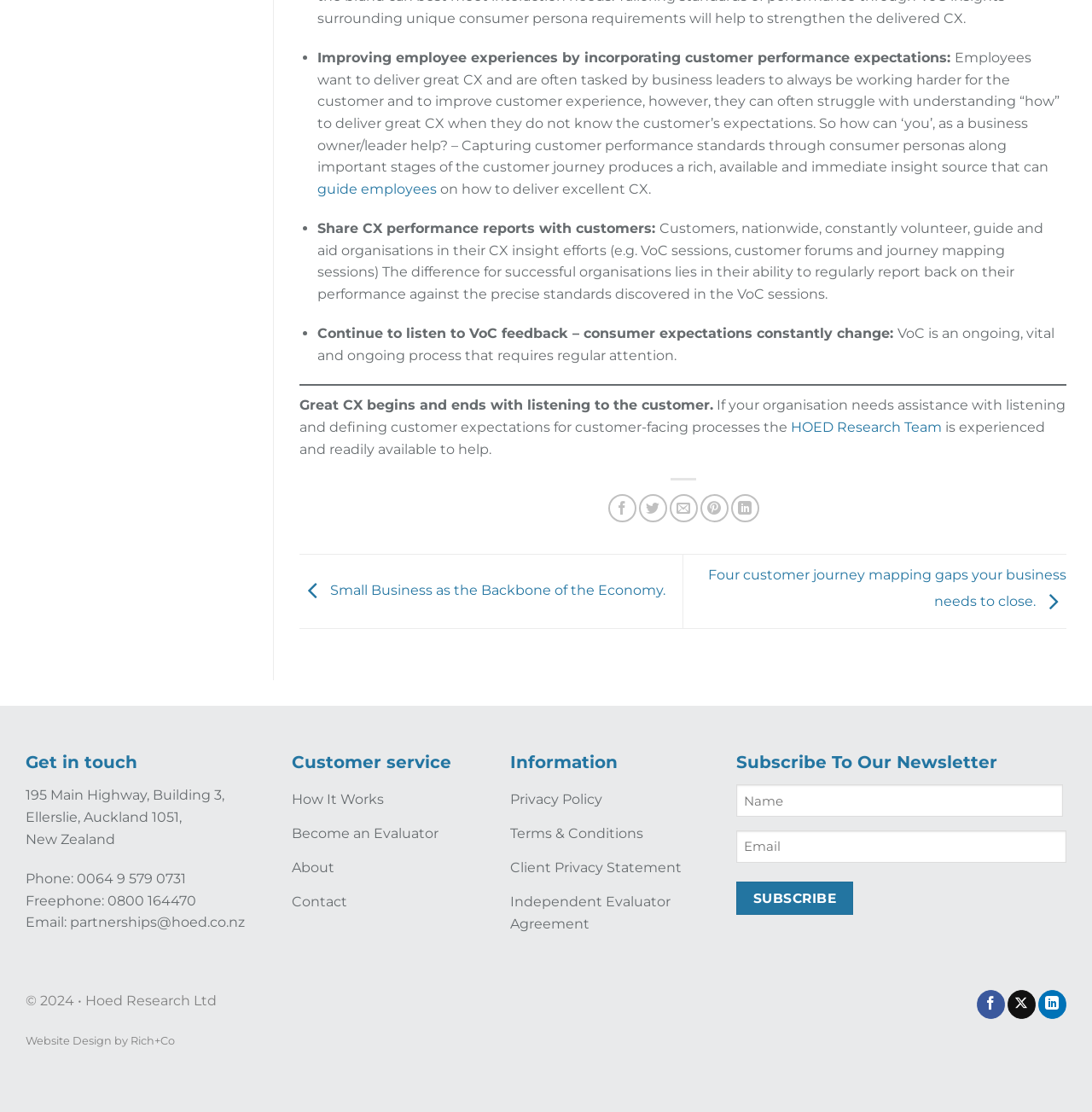What is the address of Hoed Research Ltd?
Answer the question using a single word or phrase, according to the image.

195 Main Highway, Building 3, Ellerslie, Auckland 1051, New Zealand